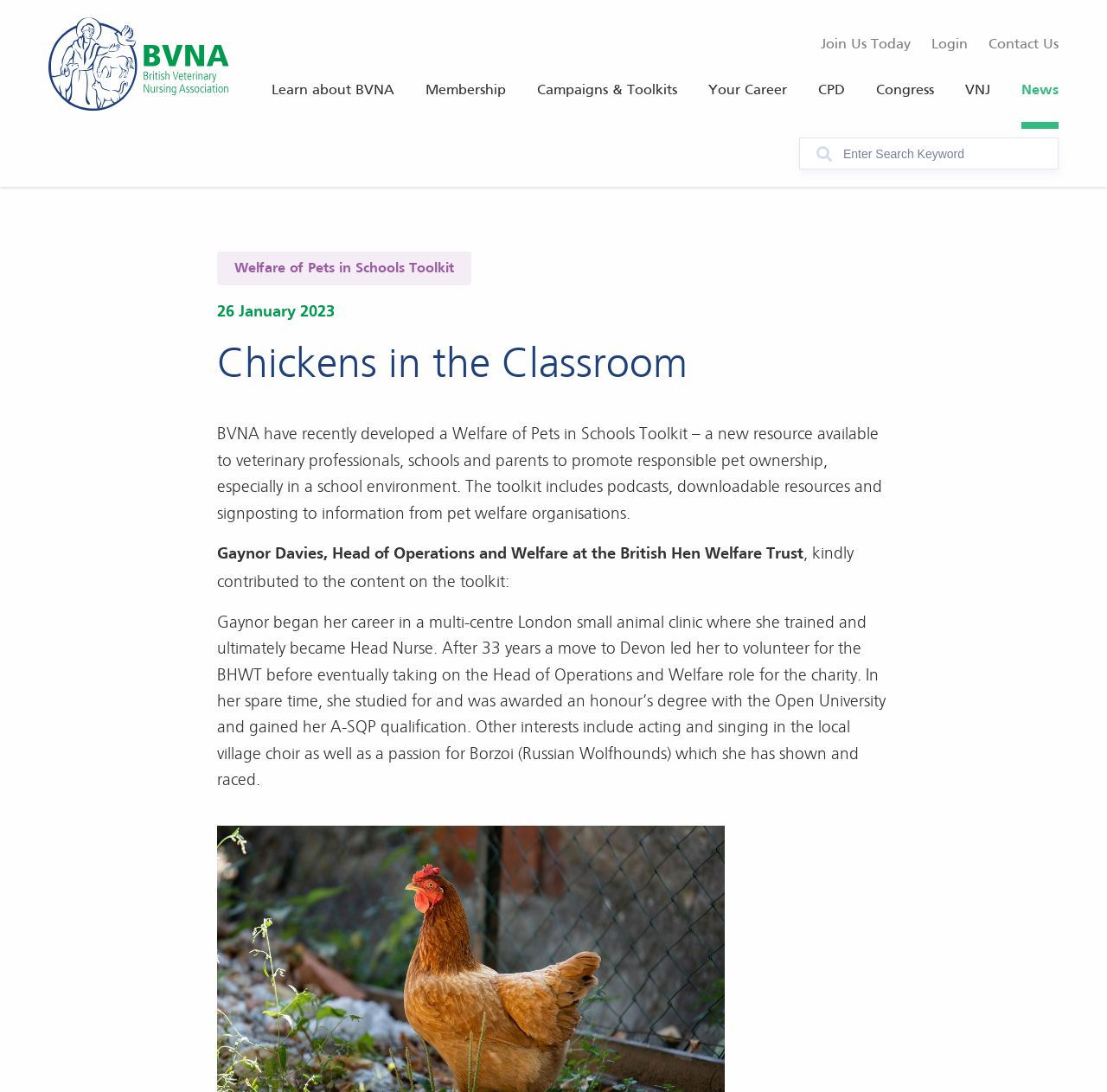What is the function of the textbox on the webpage? Using the information from the screenshot, answer with a single word or phrase.

Enter Search Keyword